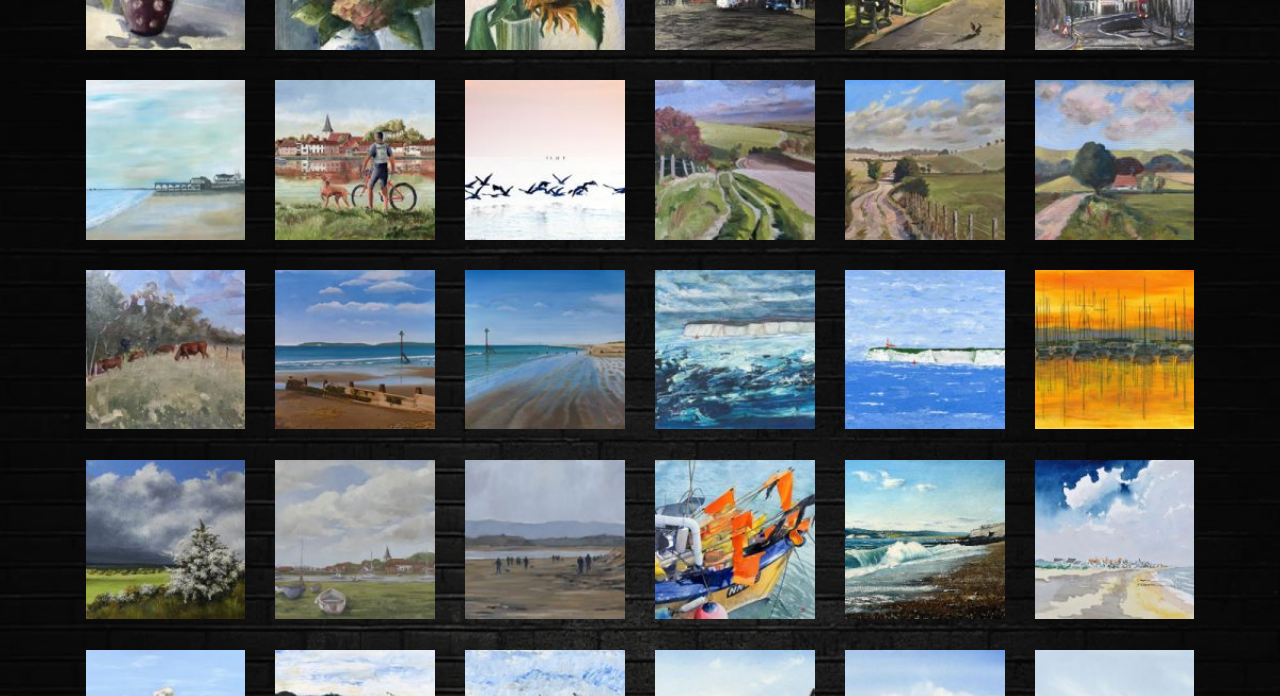Could you provide the bounding box coordinates for the portion of the screen to click to complete this instruction: "View Bognor Beach and Pier Painting"?

[0.067, 0.115, 0.191, 0.344]